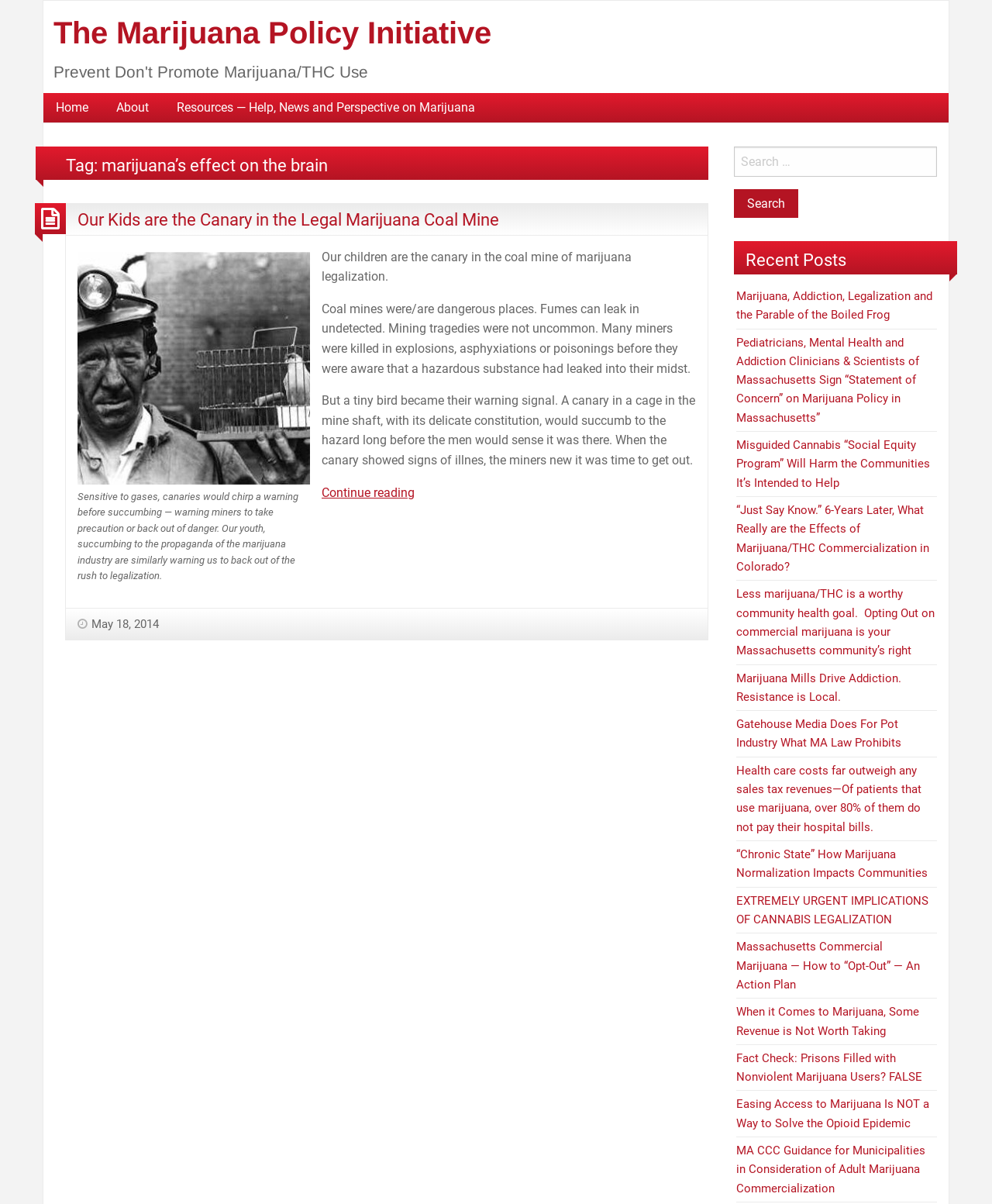What is the purpose of the canary in the coal mine?
Please provide a single word or phrase in response based on the screenshot.

to warn miners of danger